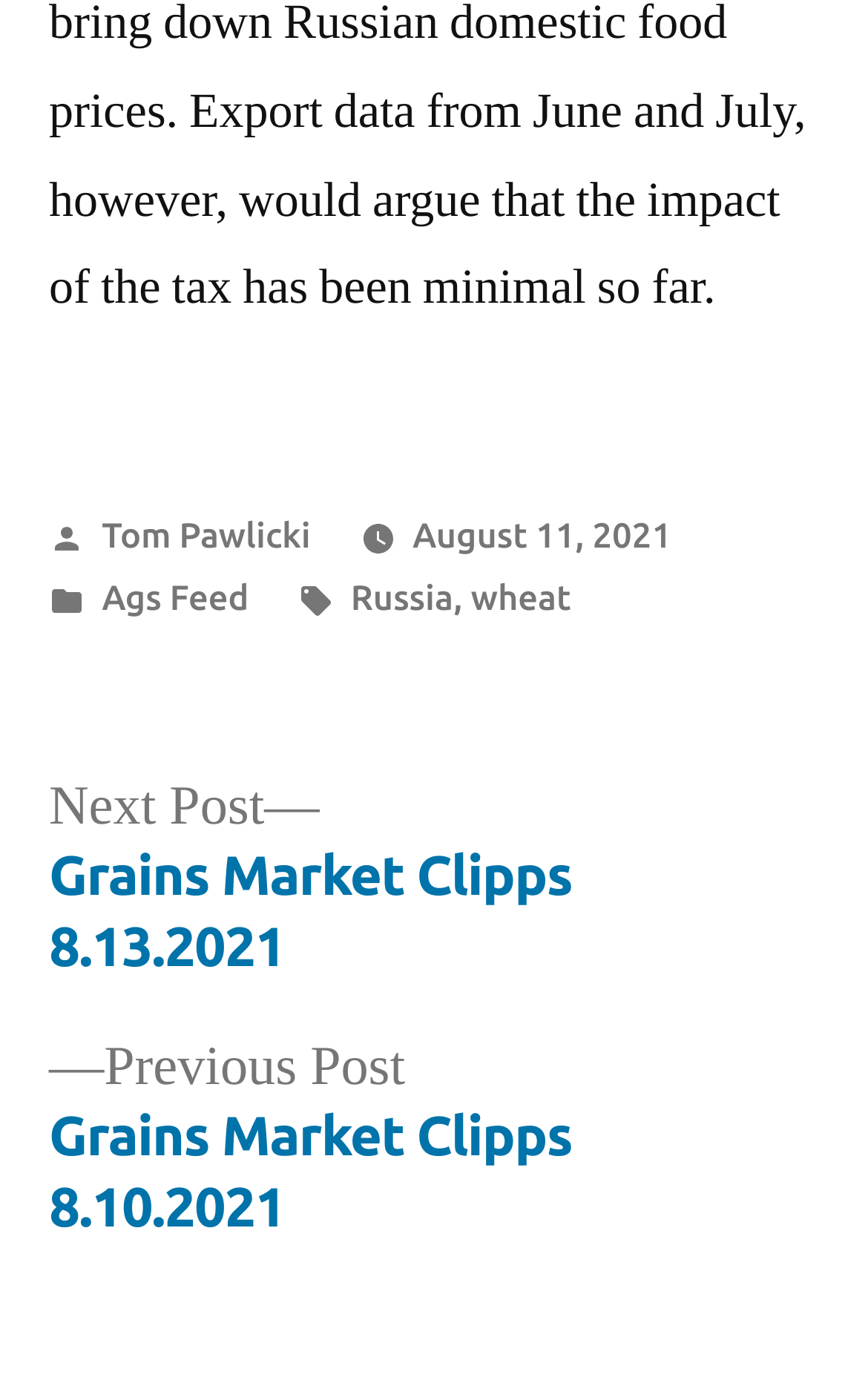Return the bounding box coordinates of the UI element that corresponds to this description: "Tom Pawlicki". The coordinates must be given as four float numbers in the range of 0 and 1, [left, top, right, bottom].

[0.117, 0.37, 0.358, 0.399]